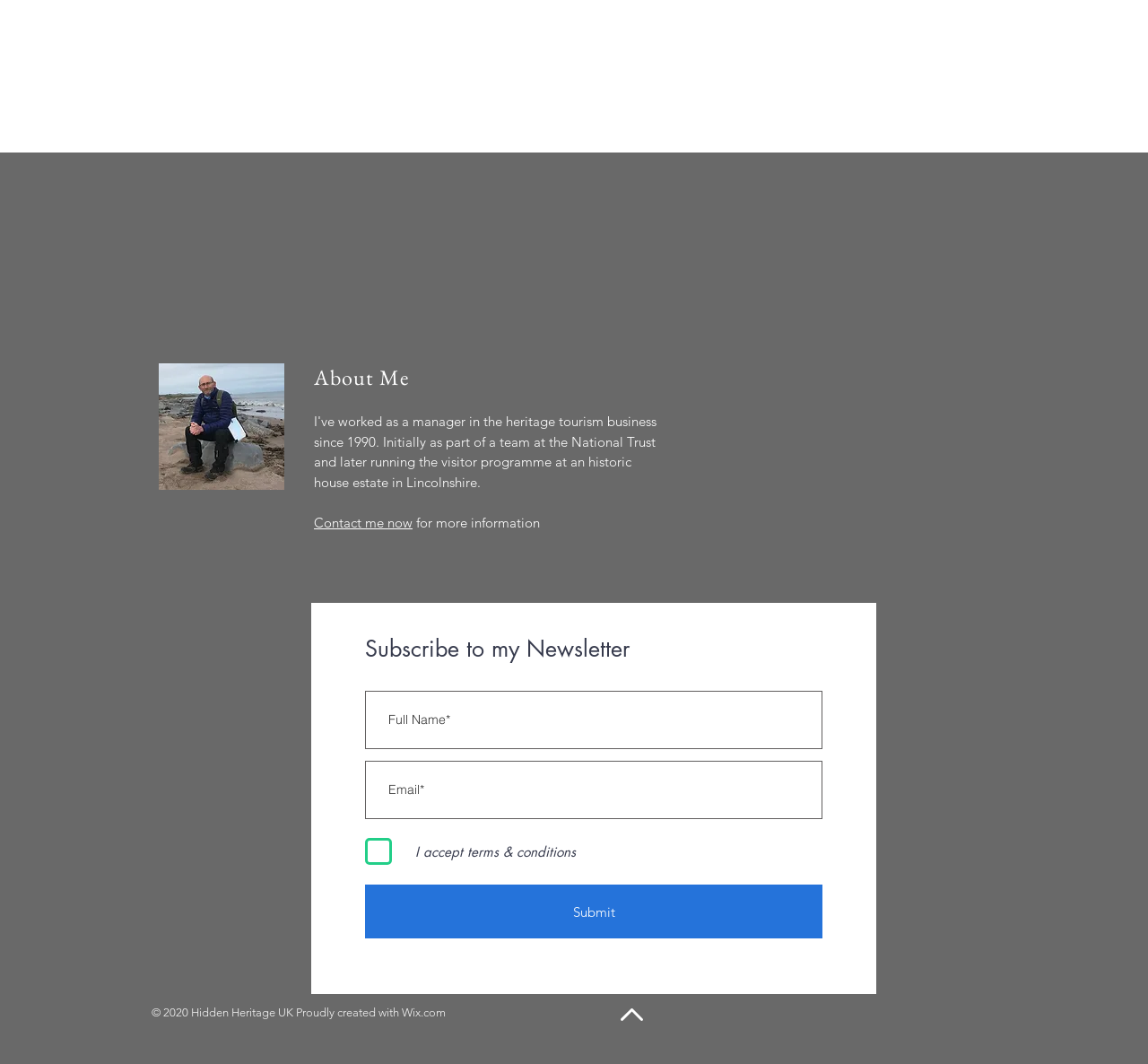Identify the bounding box for the UI element specified in this description: "Contact me now". The coordinates must be four float numbers between 0 and 1, formatted as [left, top, right, bottom].

[0.273, 0.483, 0.359, 0.499]